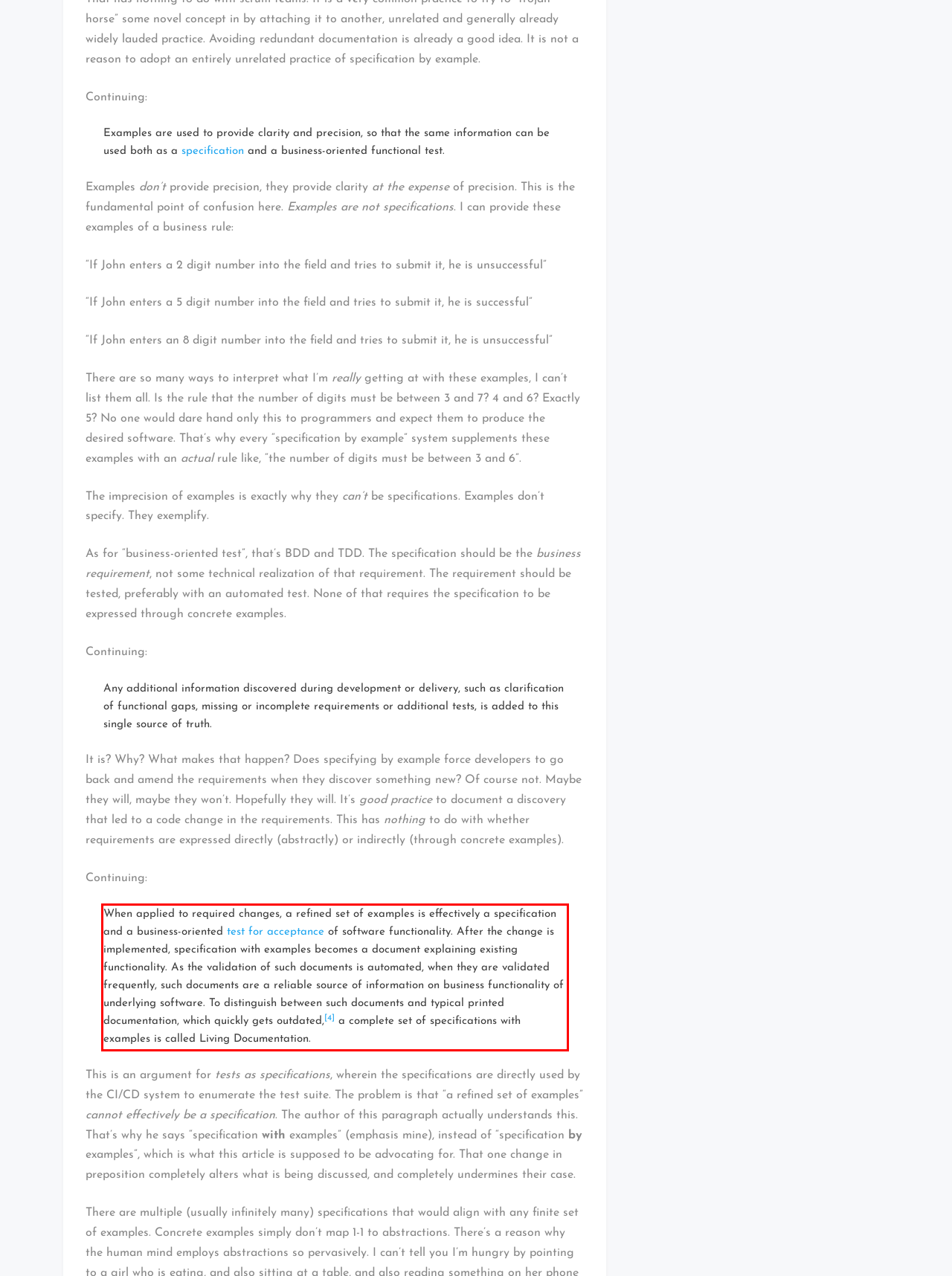View the screenshot of the webpage and identify the UI element surrounded by a red bounding box. Extract the text contained within this red bounding box.

When applied to required changes, a refined set of examples is effectively a specification and a business-oriented test for acceptance of software functionality. After the change is implemented, specification with examples becomes a document explaining existing functionality. As the validation of such documents is automated, when they are validated frequently, such documents are a reliable source of information on business functionality of underlying software. To distinguish between such documents and typical printed documentation, which quickly gets outdated,[4] a complete set of specifications with examples is called Living Documentation.